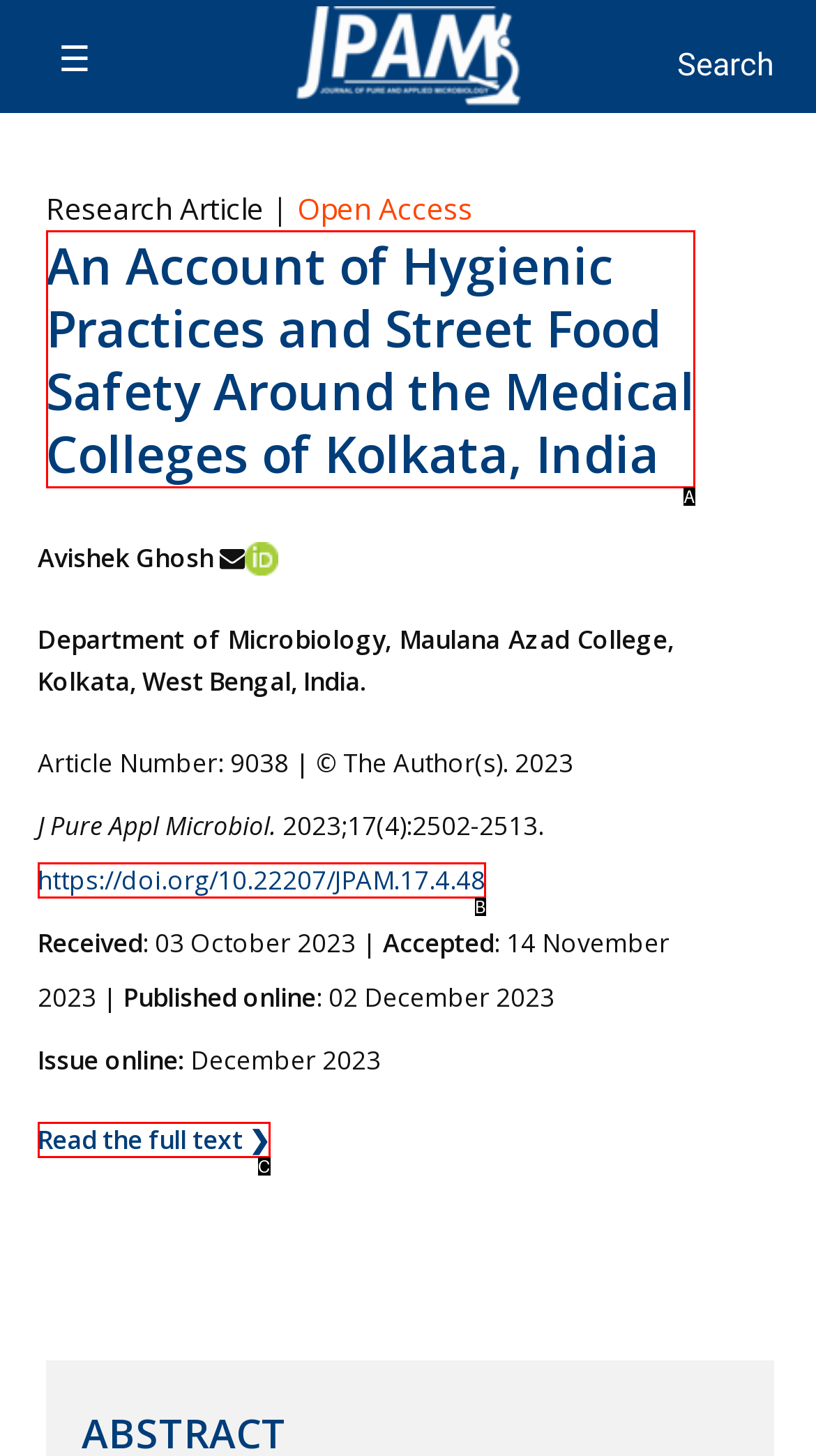Determine which option fits the element description: https://doi.org/10.22207/JPAM.17.4.48
Answer with the option’s letter directly.

B